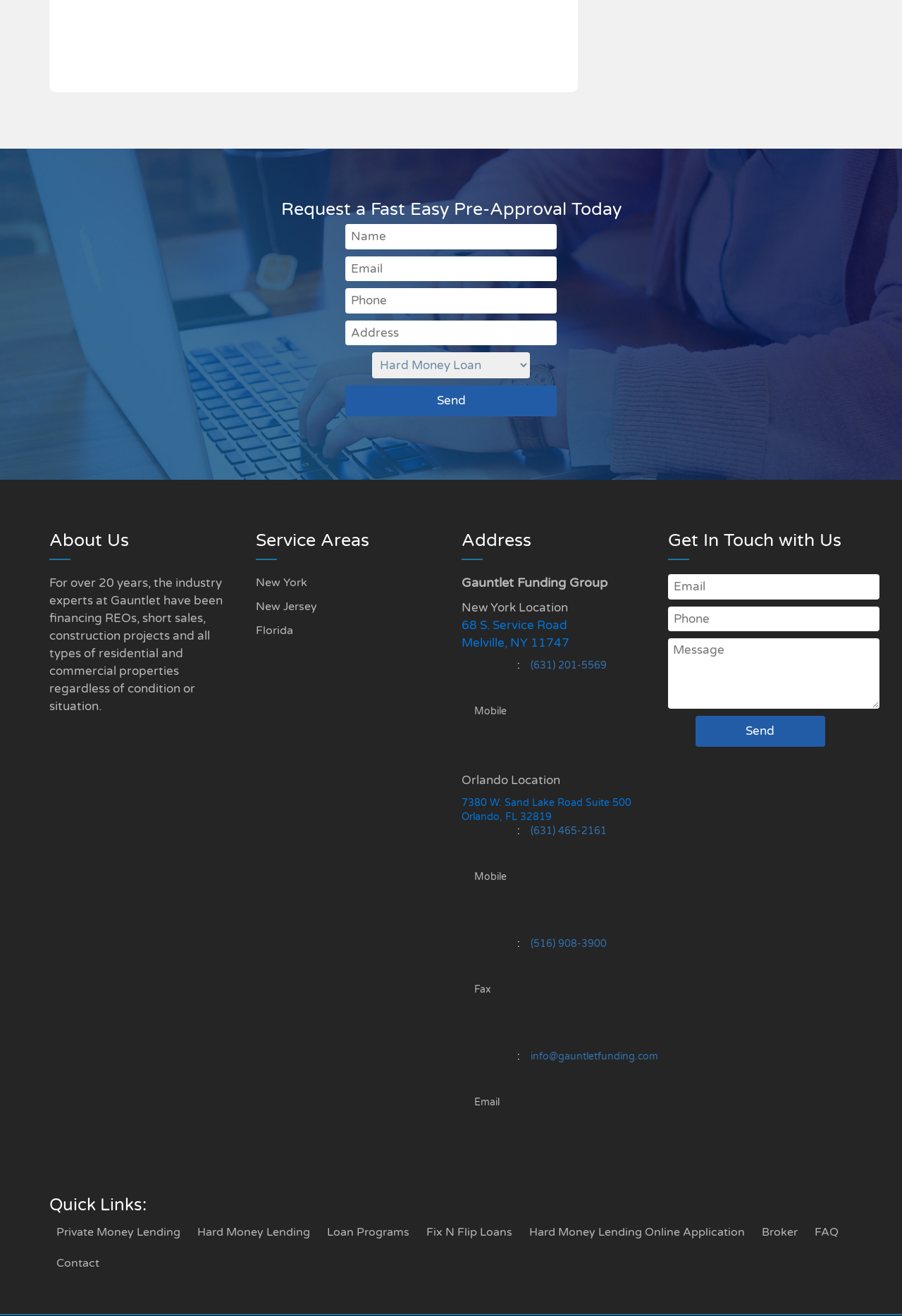Please give a concise answer to this question using a single word or phrase: 
What are the locations of Gauntlet Funding Group?

New York and Florida